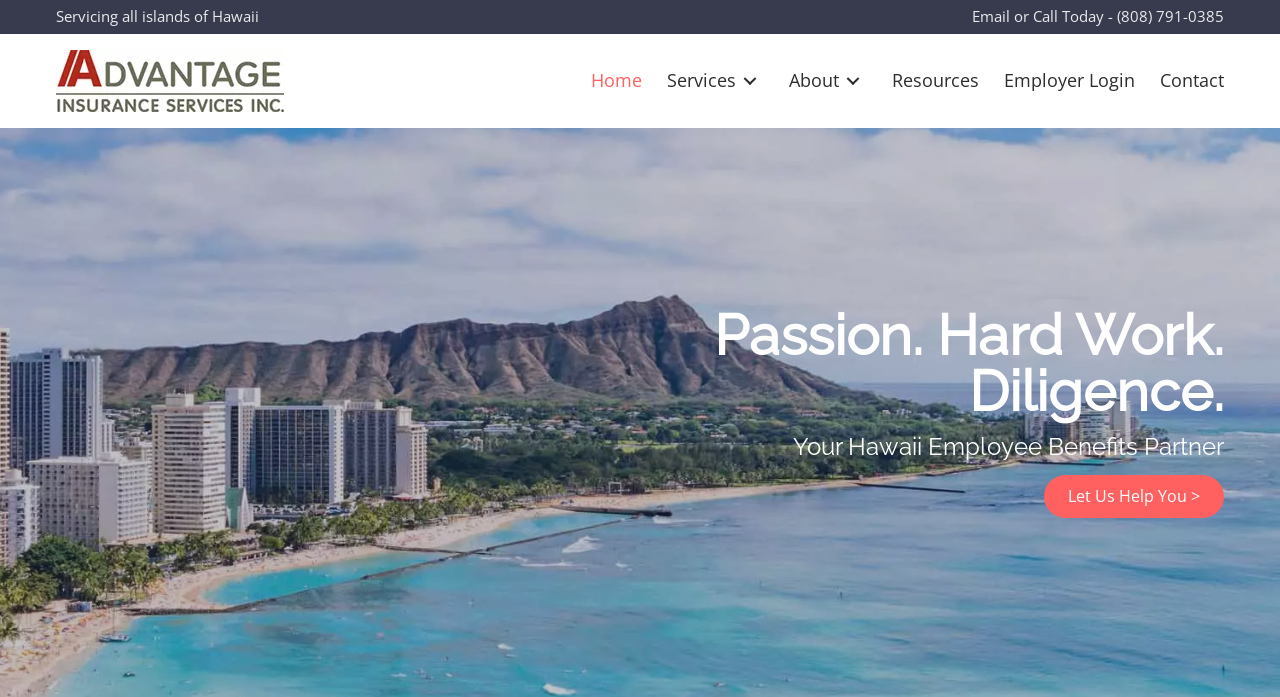Locate the bounding box coordinates of the element you need to click to accomplish the task described by this instruction: "Call today".

[0.873, 0.009, 0.956, 0.037]